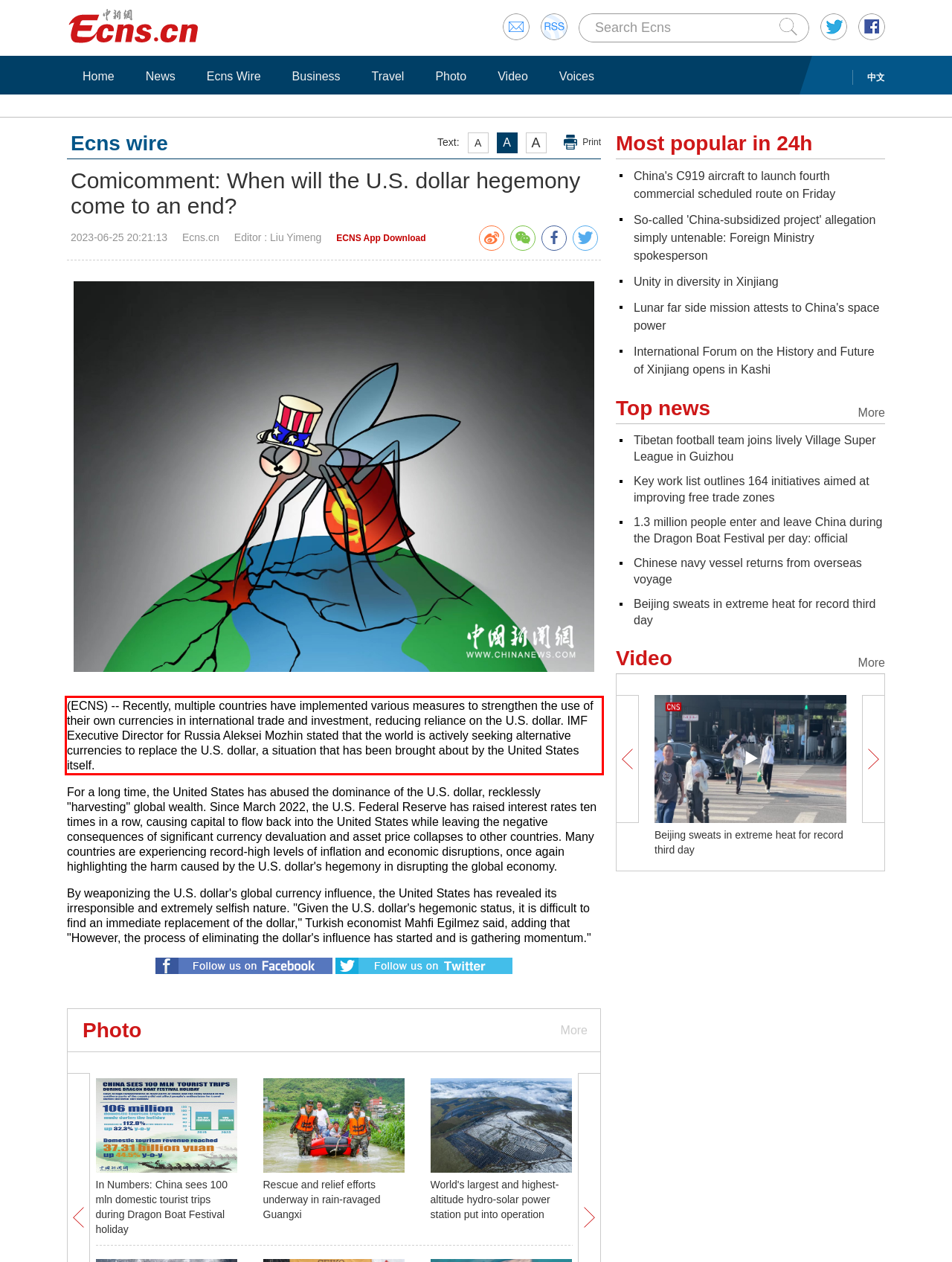There is a screenshot of a webpage with a red bounding box around a UI element. Please use OCR to extract the text within the red bounding box.

(ECNS) -- Recently, multiple countries have implemented various measures to strengthen the use of their own currencies in international trade and investment, reducing reliance on the U.S. dollar. IMF Executive Director for Russia Aleksei Mozhin stated that the world is actively seeking alternative currencies to replace the U.S. dollar, a situation that has been brought about by the United States itself.